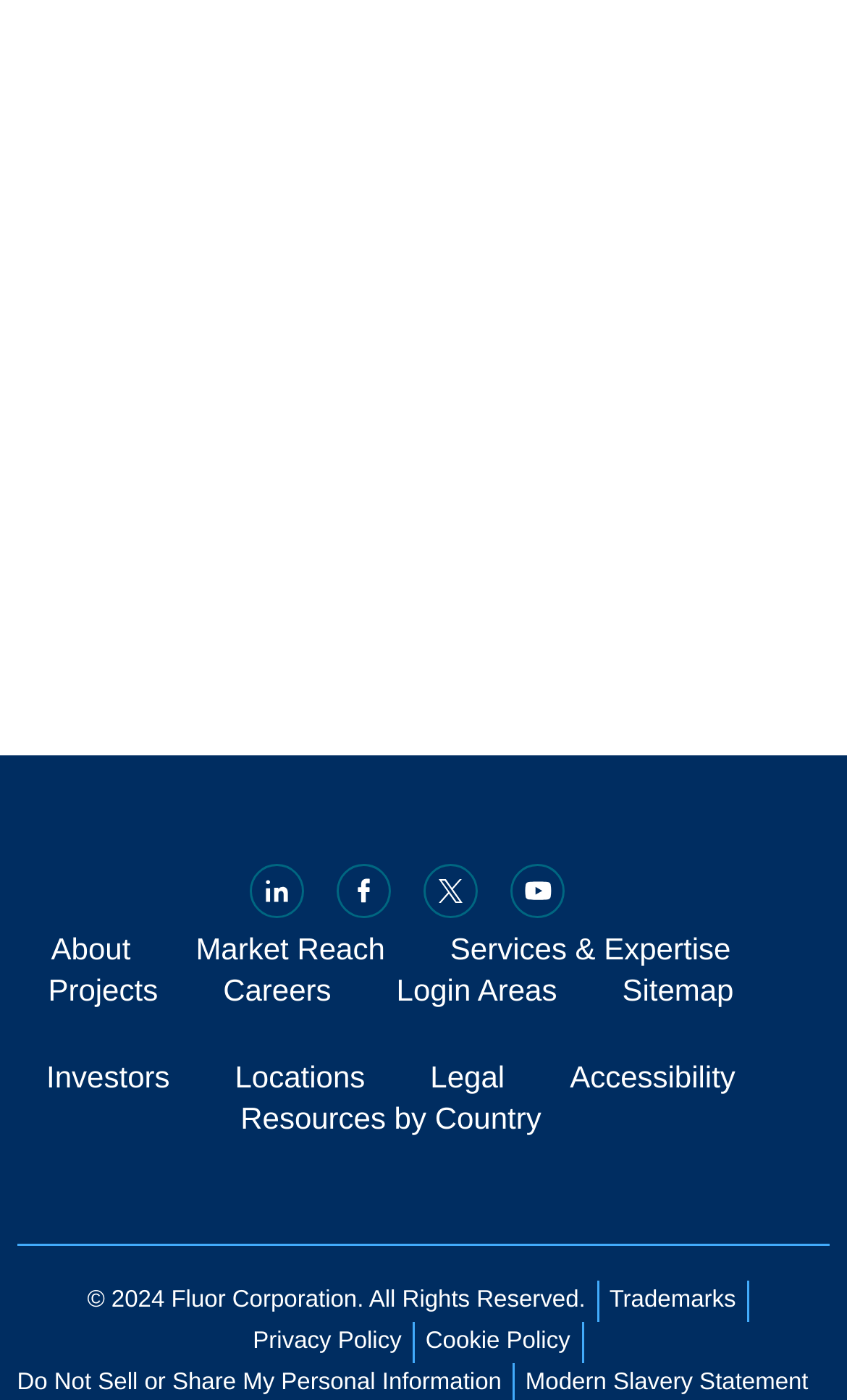What is the last link in the second row of navigation?
By examining the image, provide a one-word or phrase answer.

Sitemap